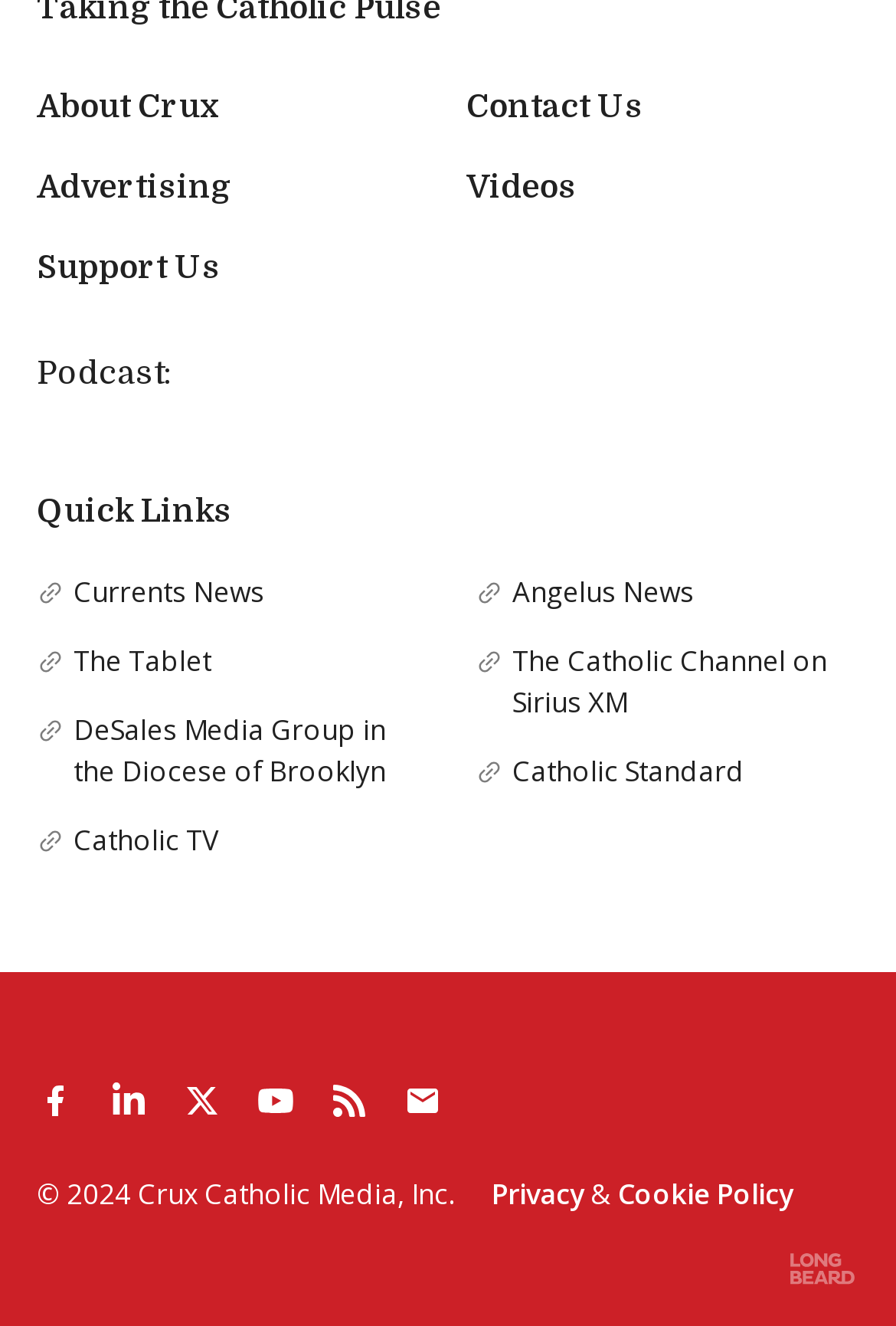Identify the bounding box for the UI element described as: "aria-label="Subscribe"". Ensure the coordinates are four float numbers between 0 and 1, formatted as [left, top, right, bottom].

[0.431, 0.802, 0.513, 0.858]